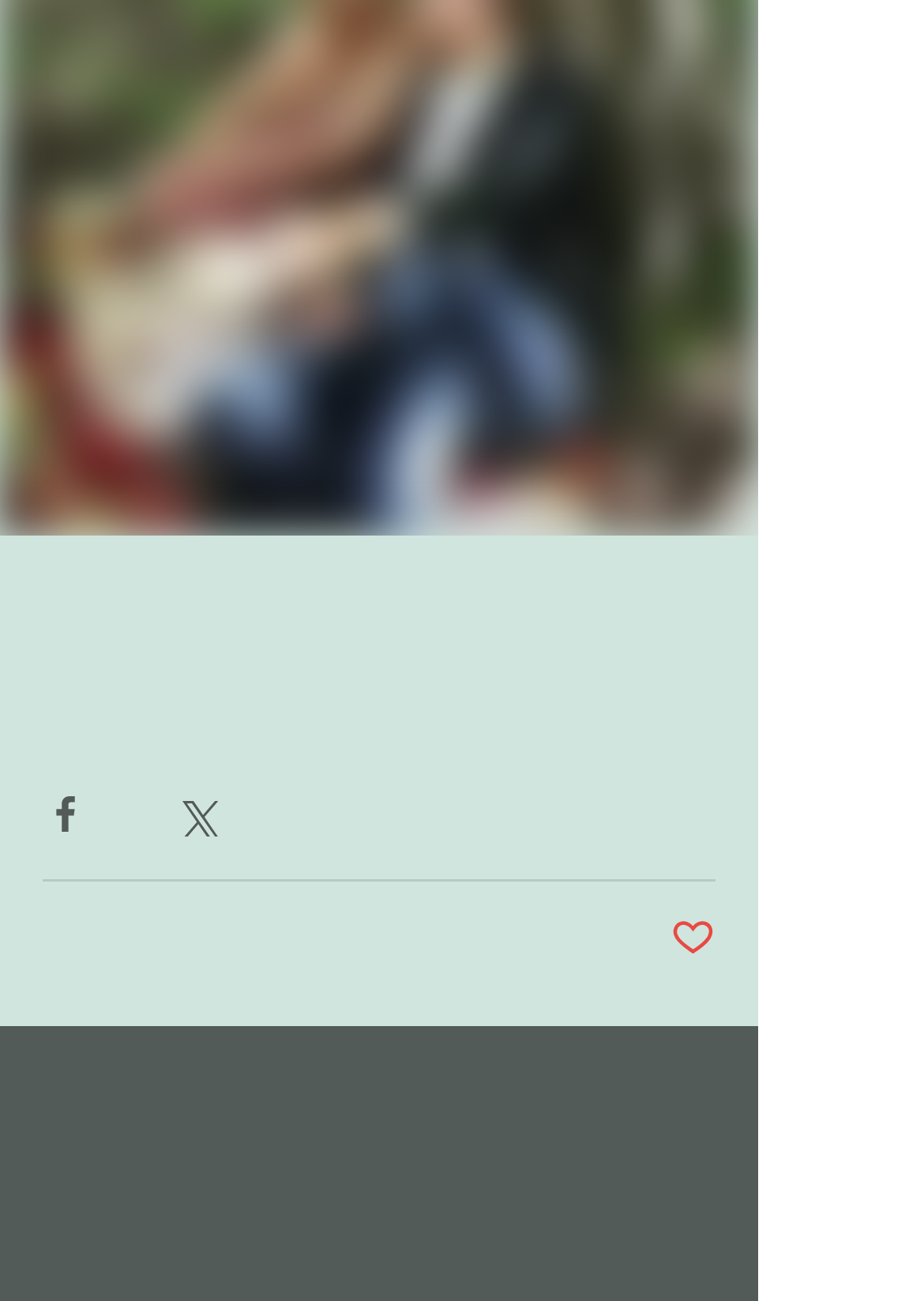Identify the bounding box for the UI element described as: "aria-label="Share via Twitter"". Ensure the coordinates are four float numbers between 0 and 1, formatted as [left, top, right, bottom].

[0.187, 0.608, 0.236, 0.643]